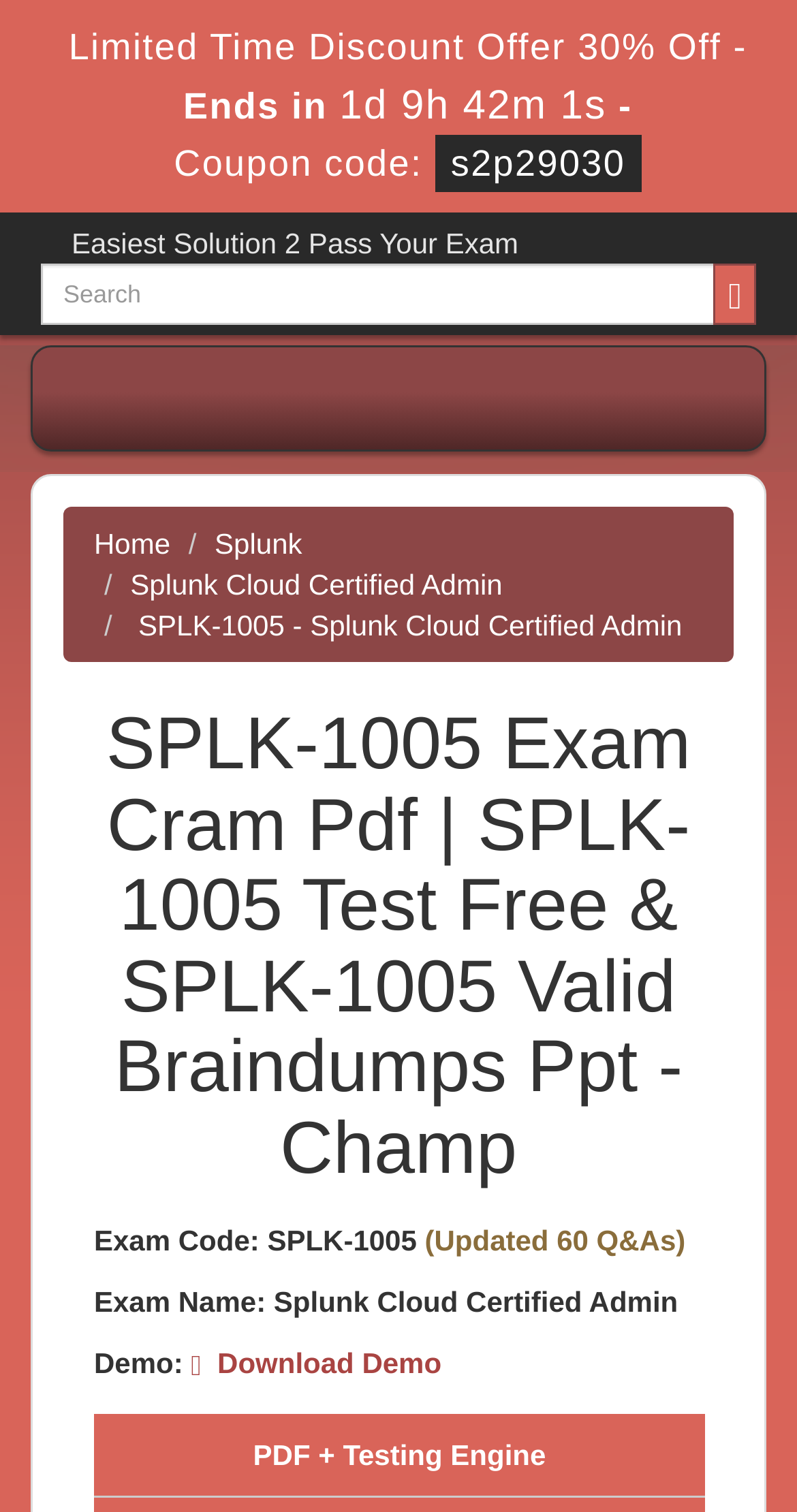What is the current discount percentage?
Using the image, answer in one word or phrase.

30%